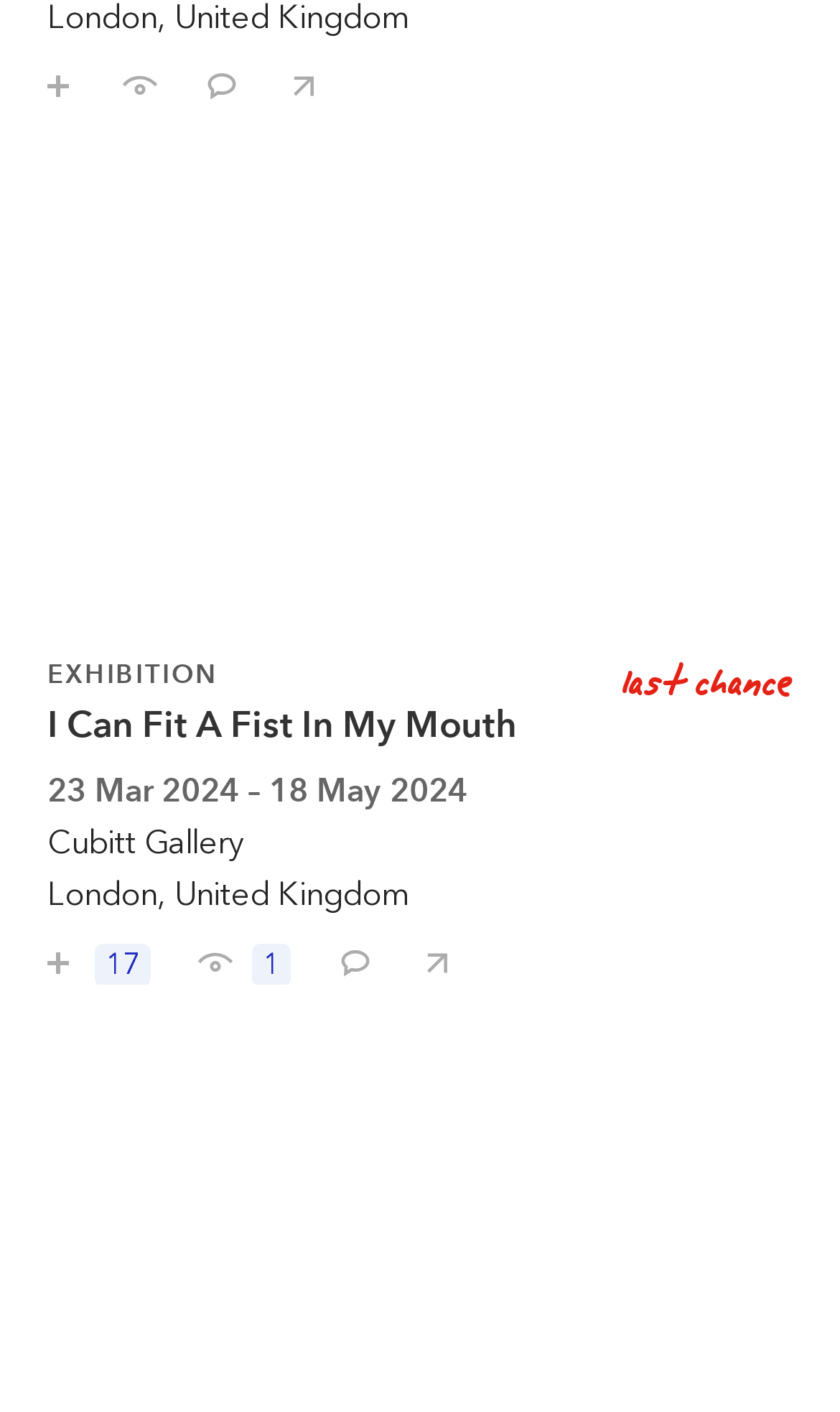Locate the bounding box coordinates of the element that should be clicked to execute the following instruction: "Save A New Nature".

[0.018, 0.03, 0.115, 0.076]